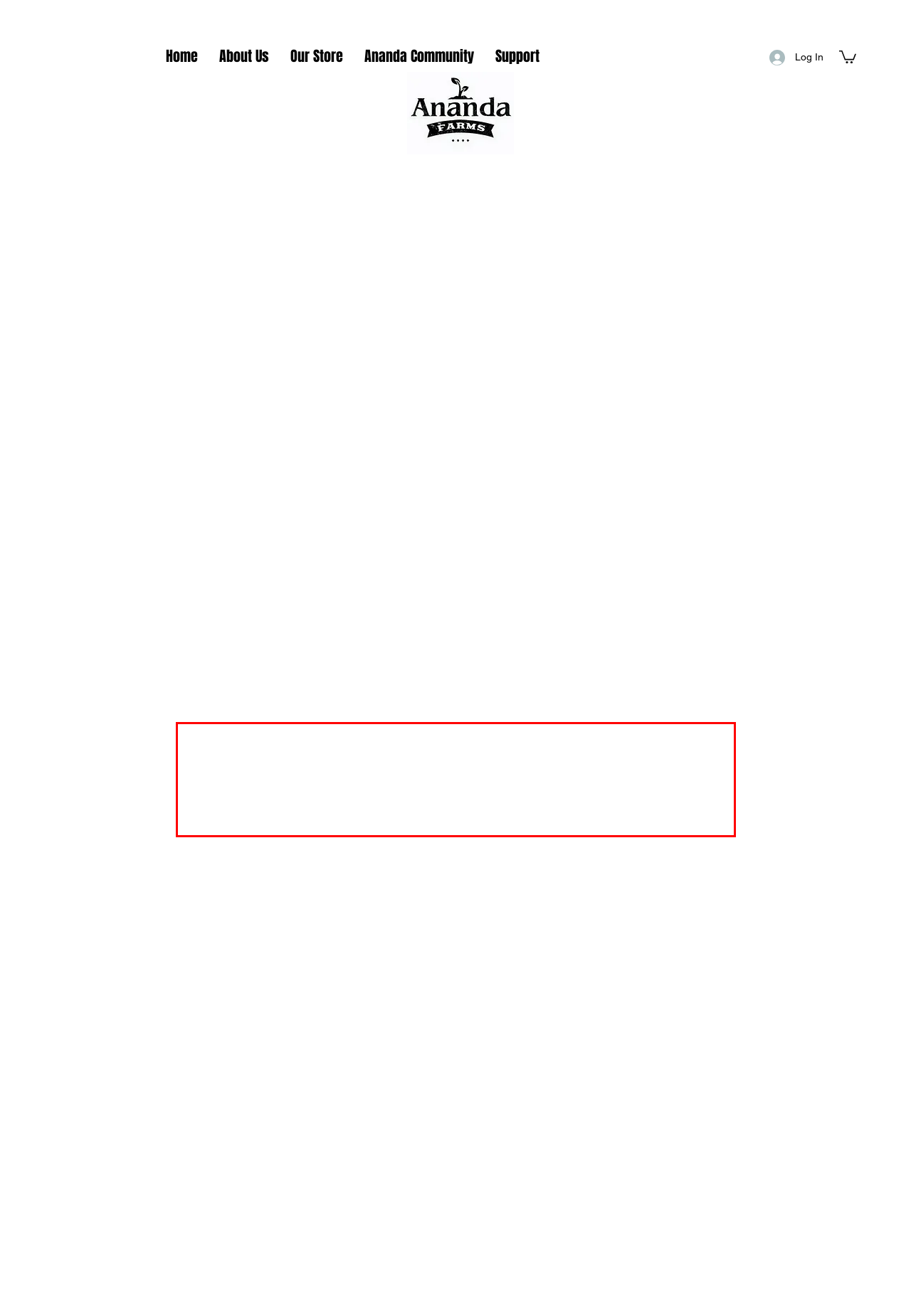Please look at the screenshot provided and find the red bounding box. Extract the text content contained within this bounding box.

The entrepreneurs and partners who accompany us in this project, possess a wide range of knowledge about Industrial Hemp, its production and what is derived from it, which means an ample competitive advantage or Ananda Farms, to position us as pioneers in the development of this type of industry in the market.